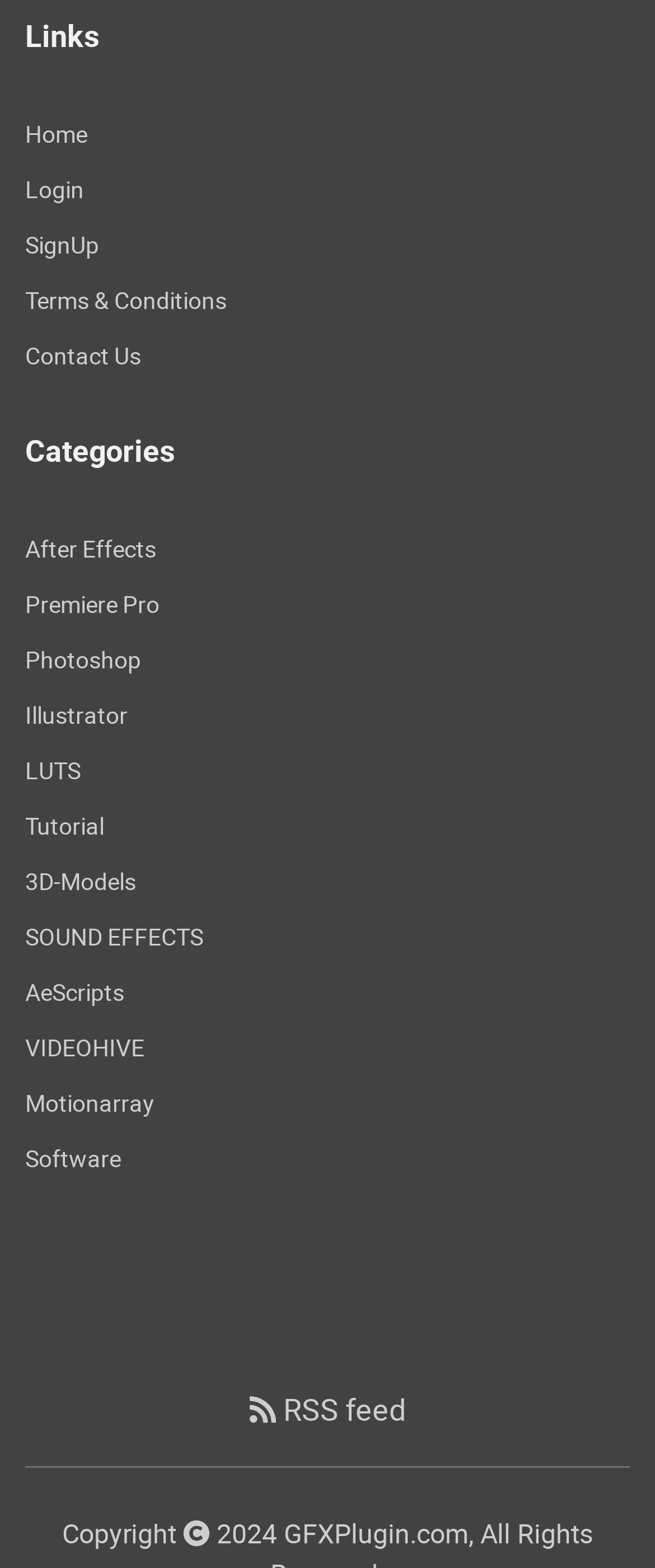Locate the bounding box coordinates of the item that should be clicked to fulfill the instruction: "go to home page".

[0.038, 0.075, 0.133, 0.095]